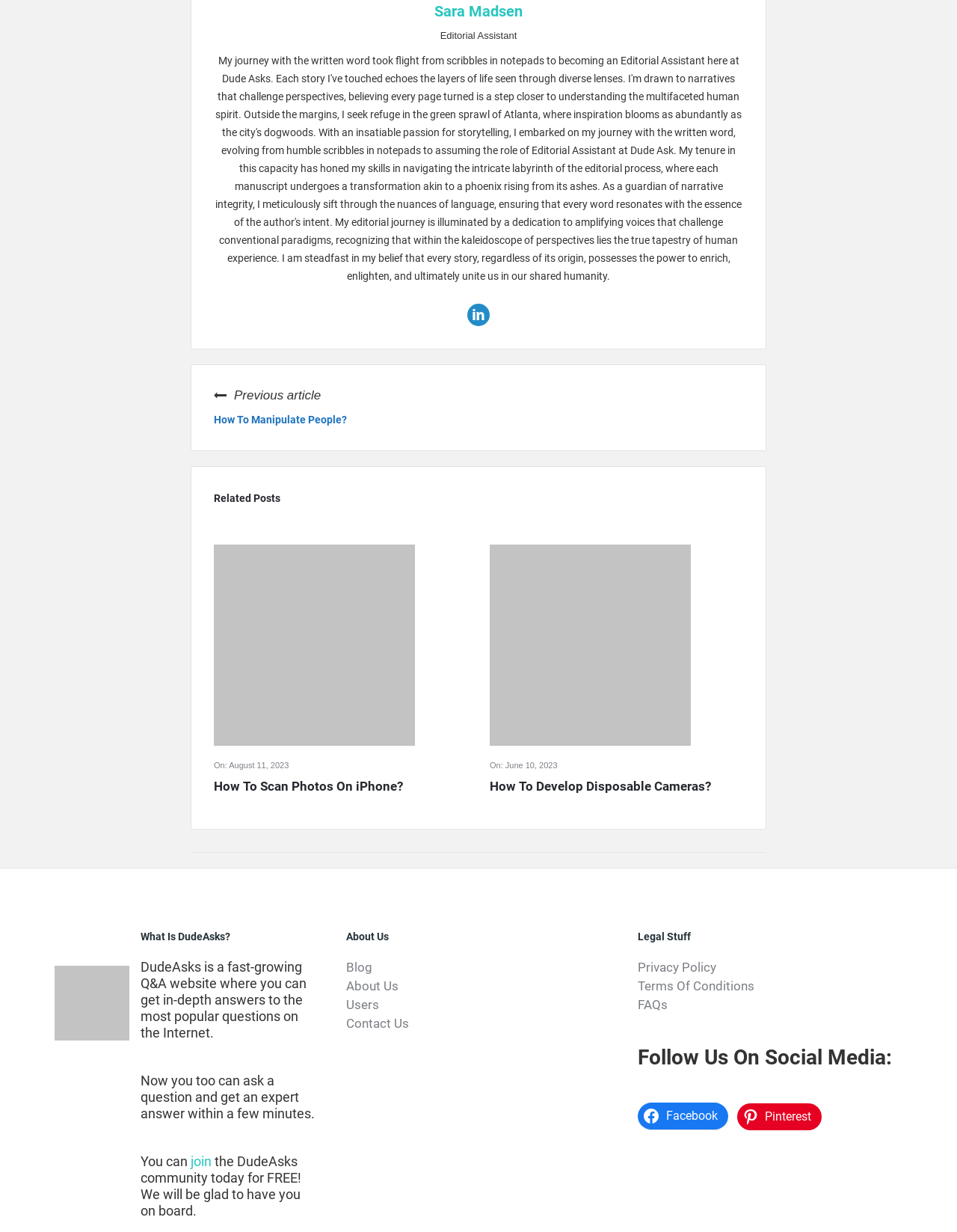Locate and provide the bounding box coordinates for the HTML element that matches this description: "How To Manipulate People?".

[0.223, 0.334, 0.362, 0.347]